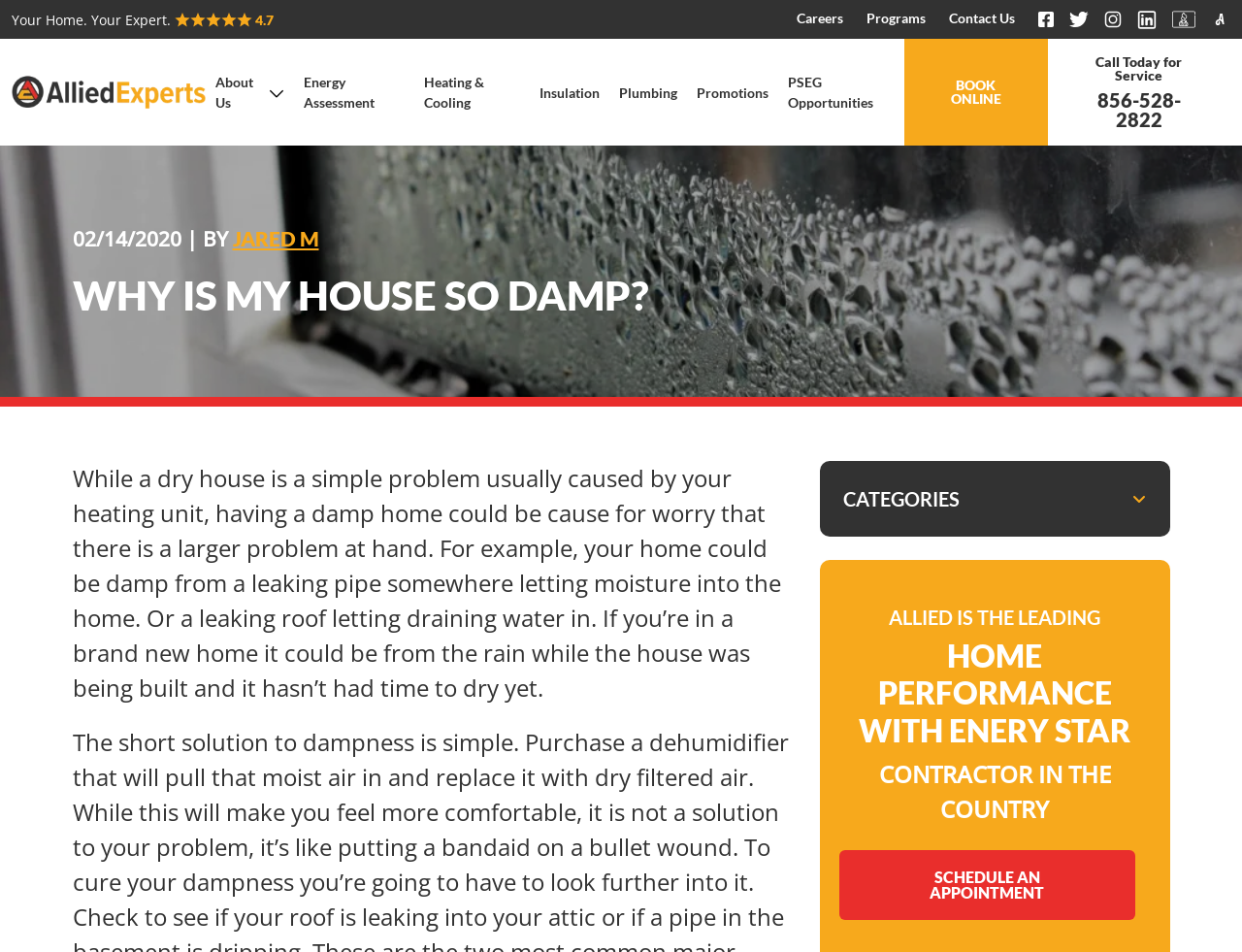Refer to the element description Call Today for Service856-528-2822 and identify the corresponding bounding box in the screenshot. Format the coordinates as (top-left x, top-left y, bottom-right x, bottom-right y) with values in the range of 0 to 1.

[0.844, 0.041, 0.991, 0.153]